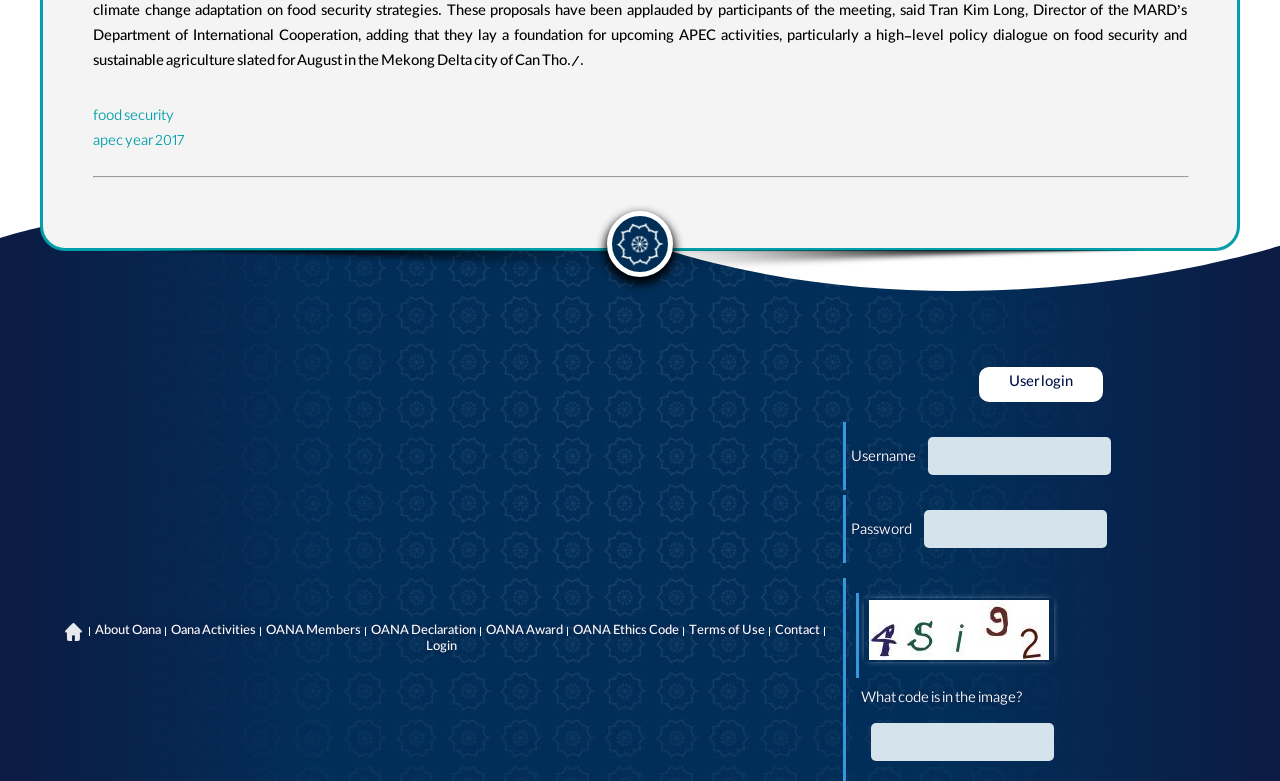How many links are present in the navigation menu?
Can you give a detailed and elaborate answer to the question?

The navigation menu contains 9 links, which are 'Home', 'About Oana', 'Oana Activities', 'OANA Members', 'OANA Declaration', 'OANA Award', 'OANA Ethics Code', 'Terms of Use', and 'Contact'.